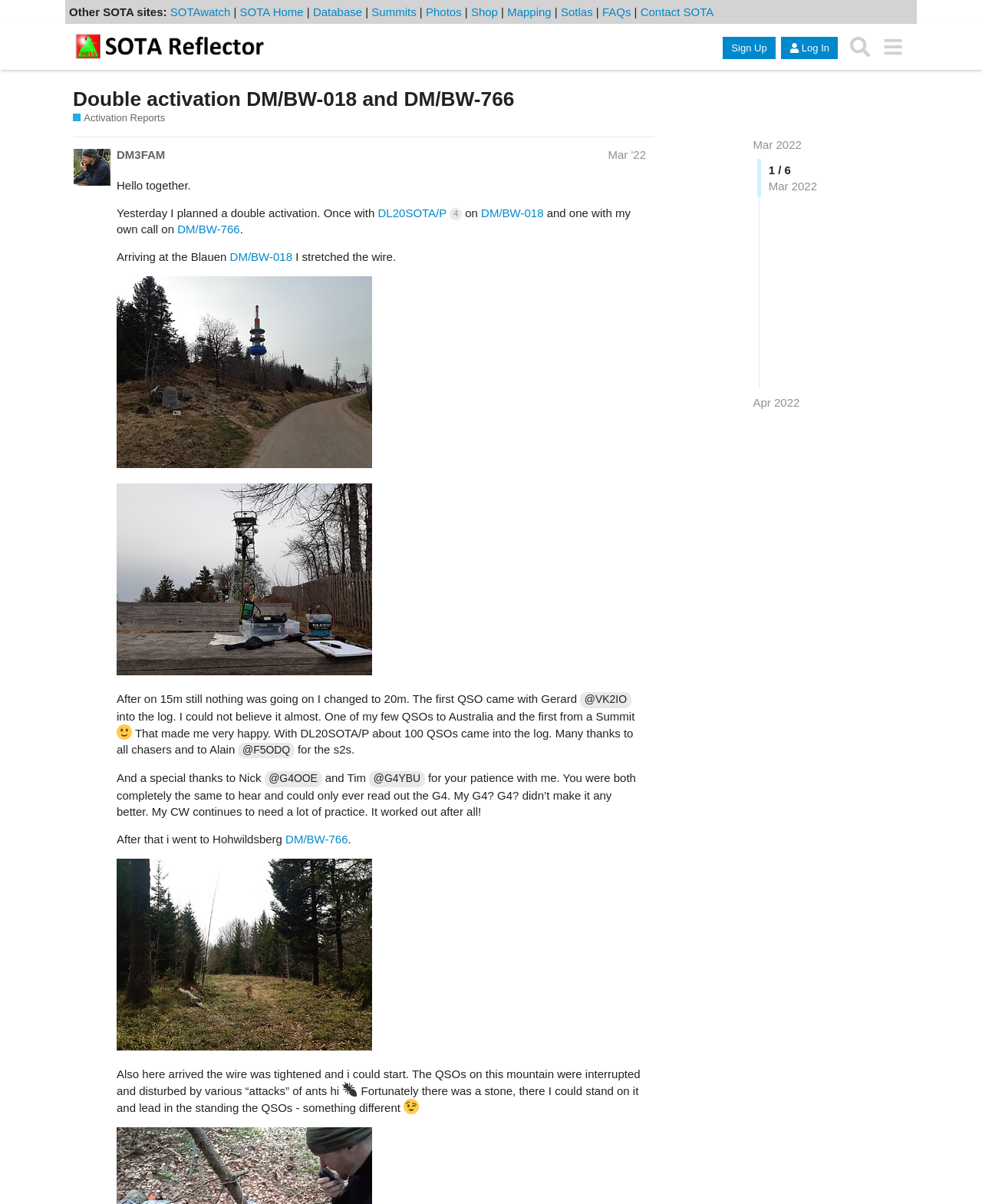What is the call sign of the person the author thanks for the s2s?
Based on the image, answer the question with as much detail as possible.

I found the answer by reading the text in the main content area, where the author writes 'Many thanks to all chasers and to Alain @F5ODQ for the s2s.' This suggests that the call sign of the person the author thanks for the s2s is indeed 'F5ODQ'.